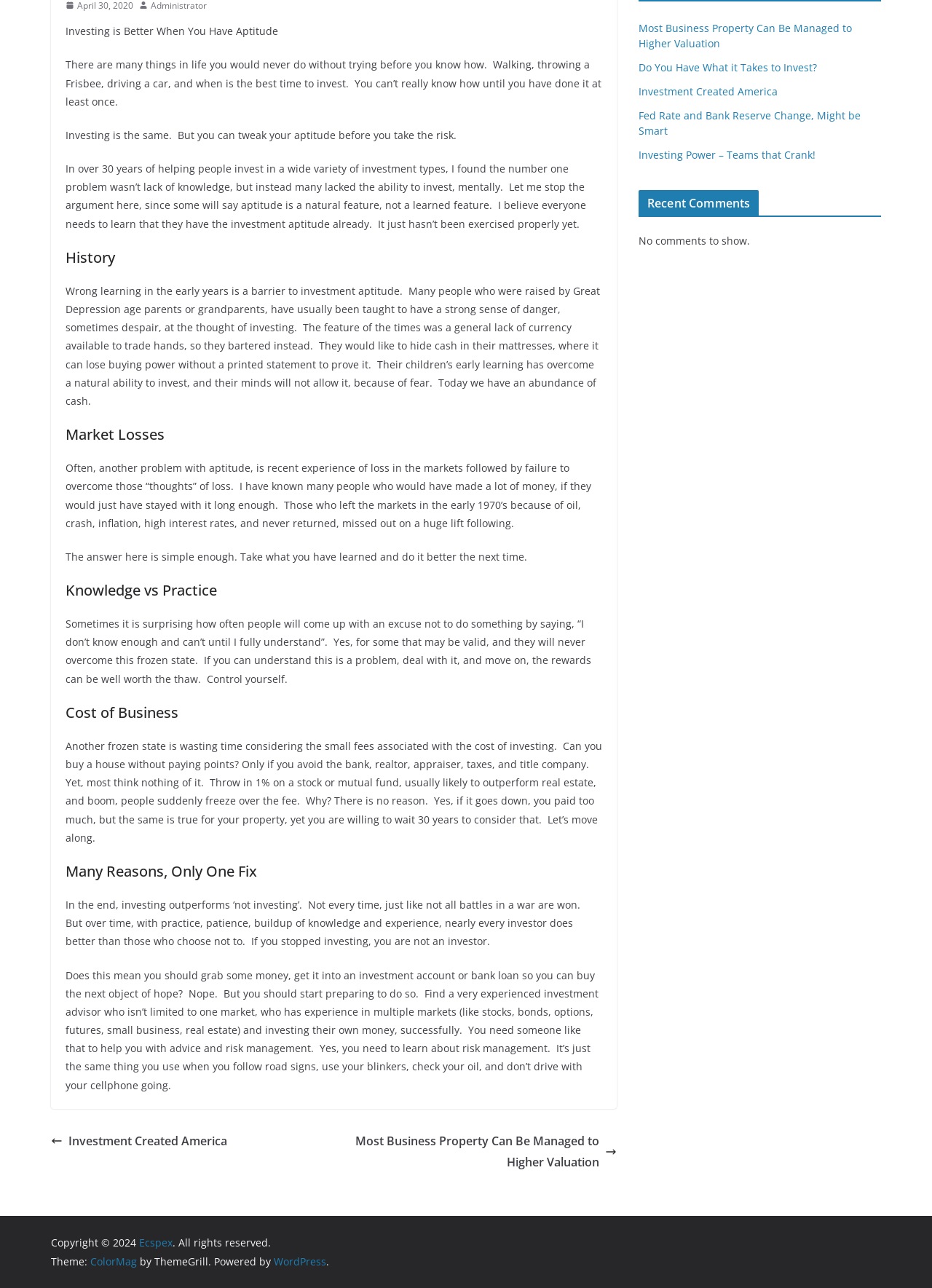Locate the bounding box coordinates for the element described below: "Investment Created America". The coordinates must be four float values between 0 and 1, formatted as [left, top, right, bottom].

[0.685, 0.066, 0.834, 0.076]